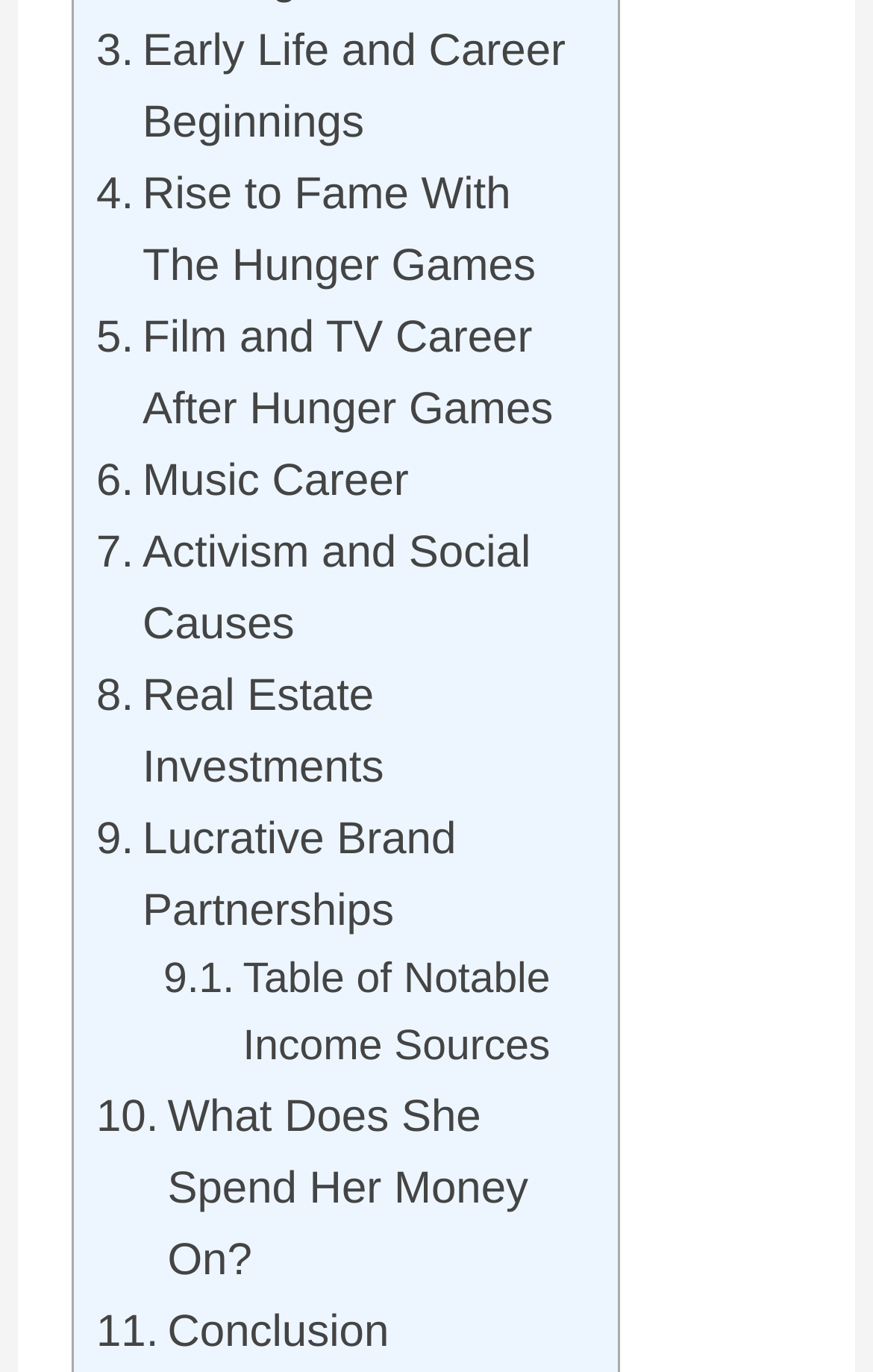Provide the bounding box coordinates of the section that needs to be clicked to accomplish the following instruction: "Learn about film and TV career after Hunger Games."

[0.11, 0.22, 0.655, 0.324]